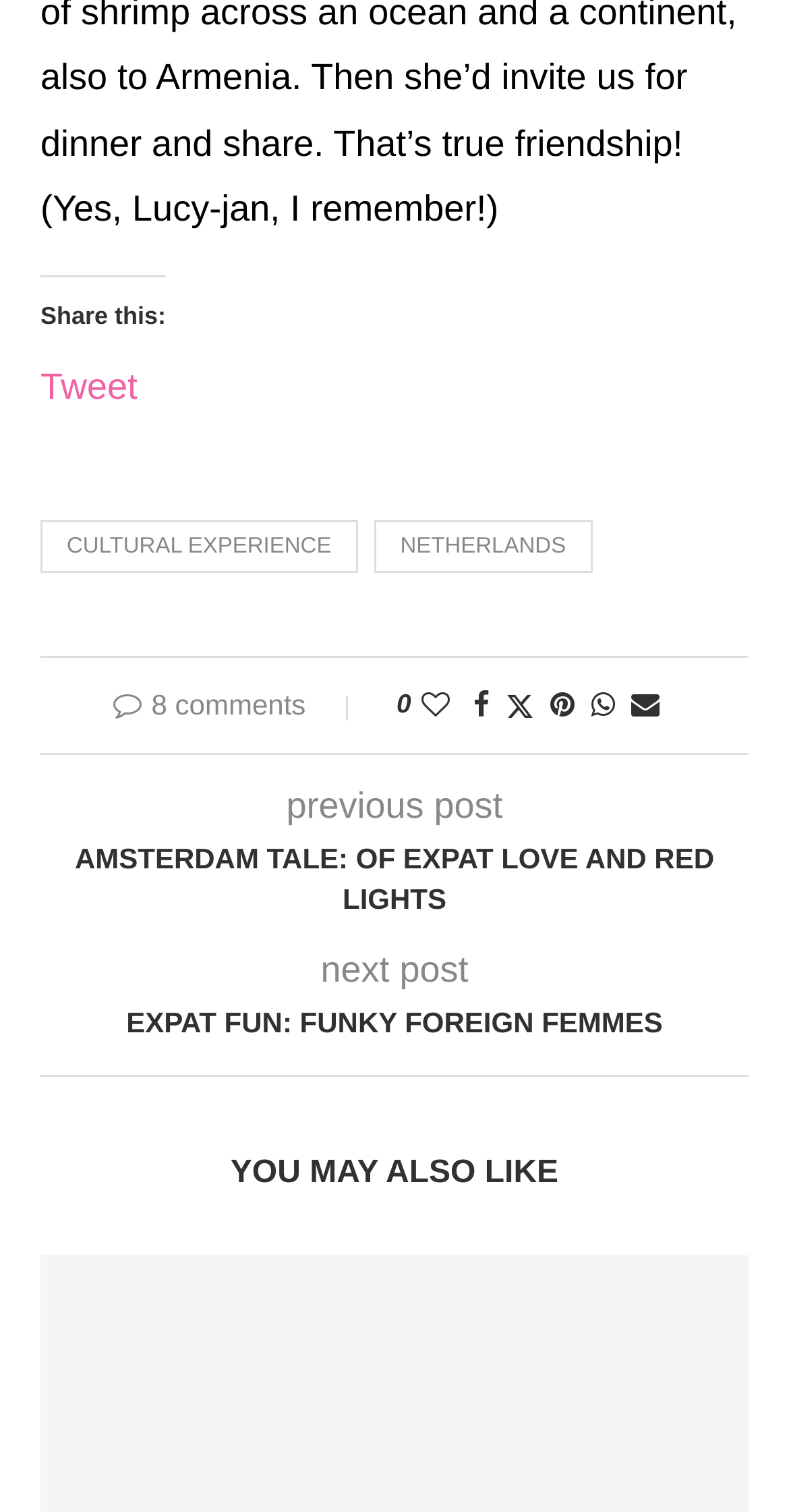Determine the bounding box coordinates of the clickable element to achieve the following action: 'Share this post on Twitter'. Provide the coordinates as four float values between 0 and 1, formatted as [left, top, right, bottom].

[0.051, 0.235, 0.174, 0.26]